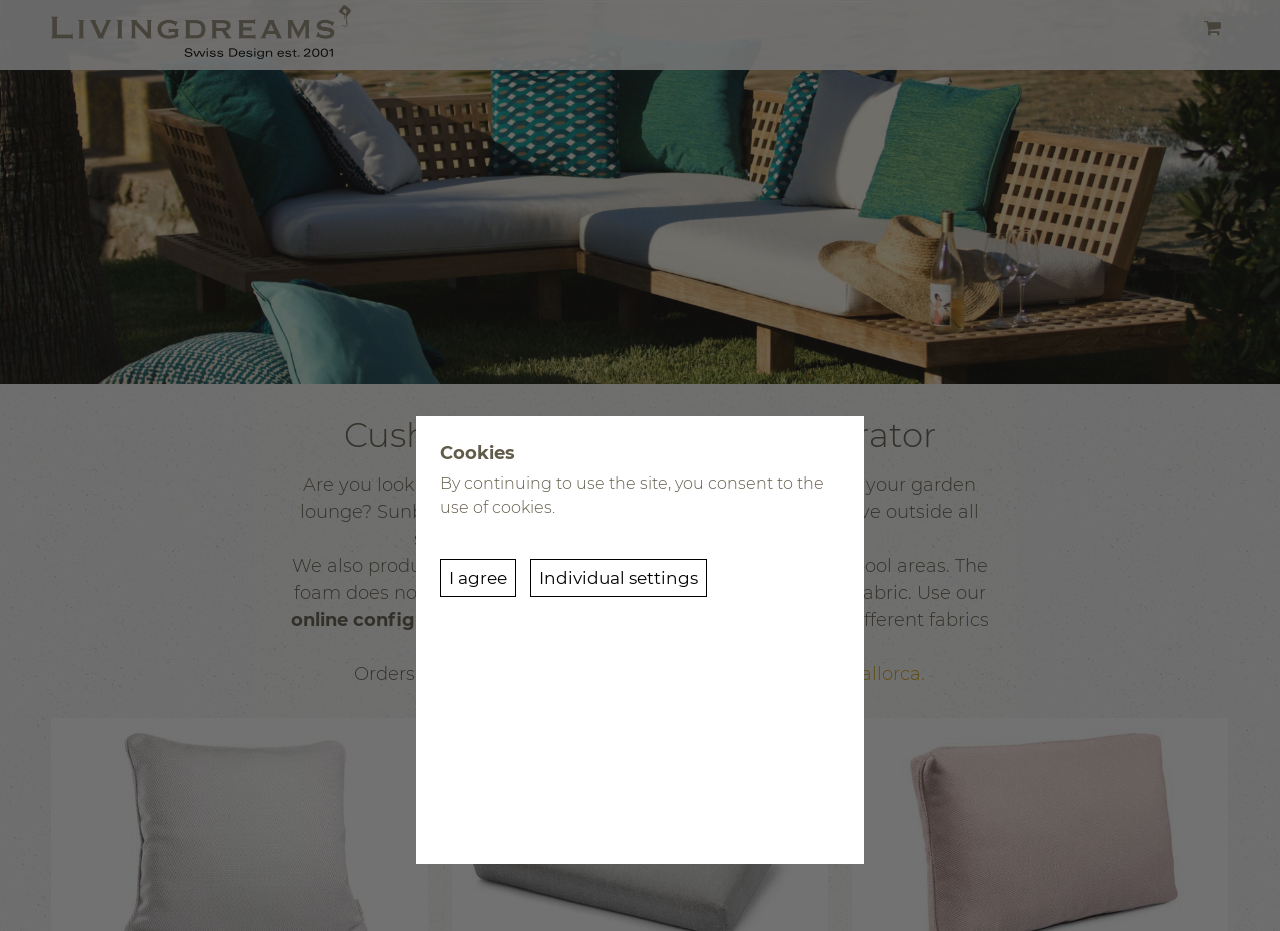Determine the coordinates of the bounding box that should be clicked to complete the instruction: "Click the logo". The coordinates should be represented by four float numbers between 0 and 1: [left, top, right, bottom].

[0.04, 0.005, 0.274, 0.068]